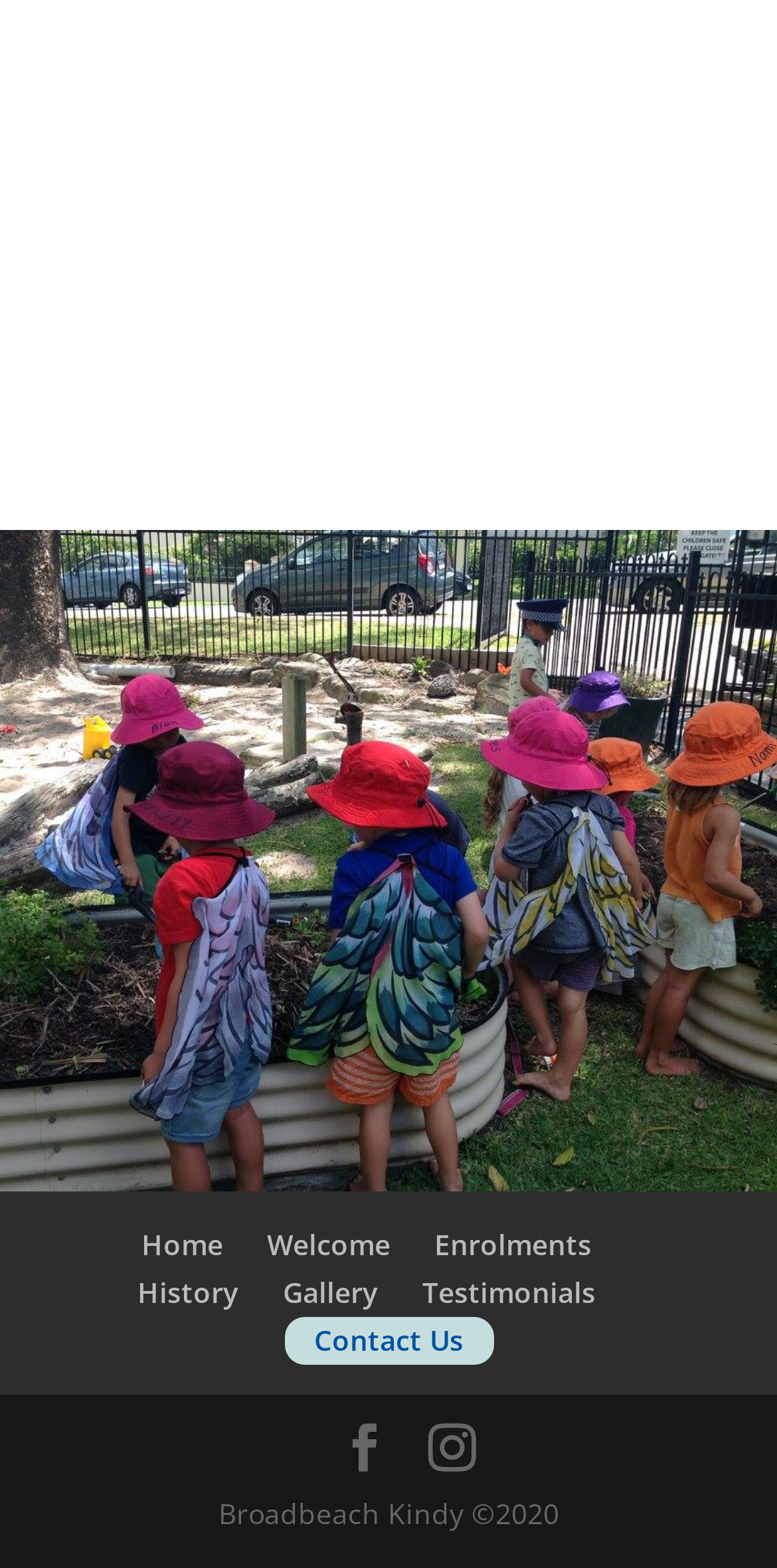What year is the copyright of the webpage?
Please give a detailed and thorough answer to the question, covering all relevant points.

The copyright information at the bottom of the webpage says 'Broadbeach Kindy ©2020', which indicates that the copyright year is 2020.